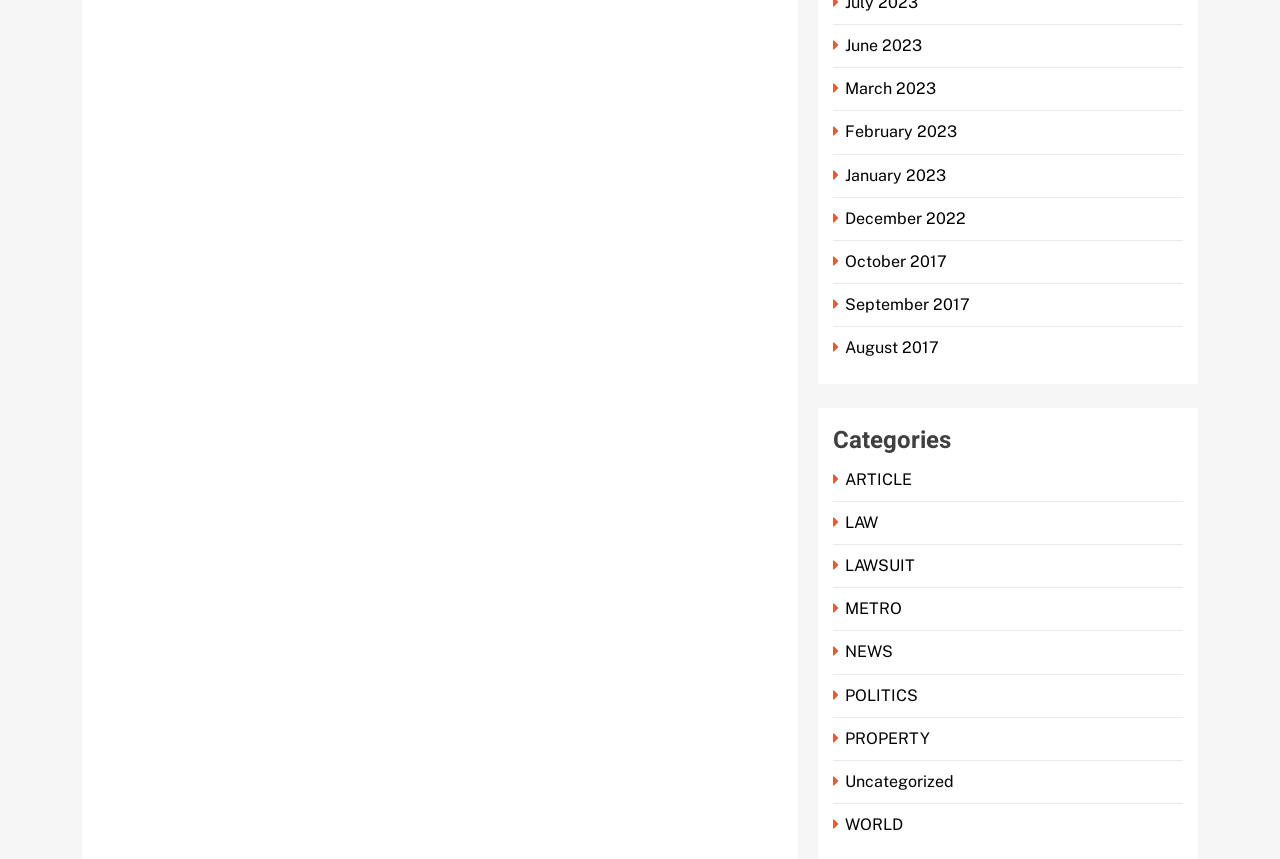What is the vertical position of the 'Categories' heading relative to the links? Look at the image and give a one-word or short phrase answer.

Above